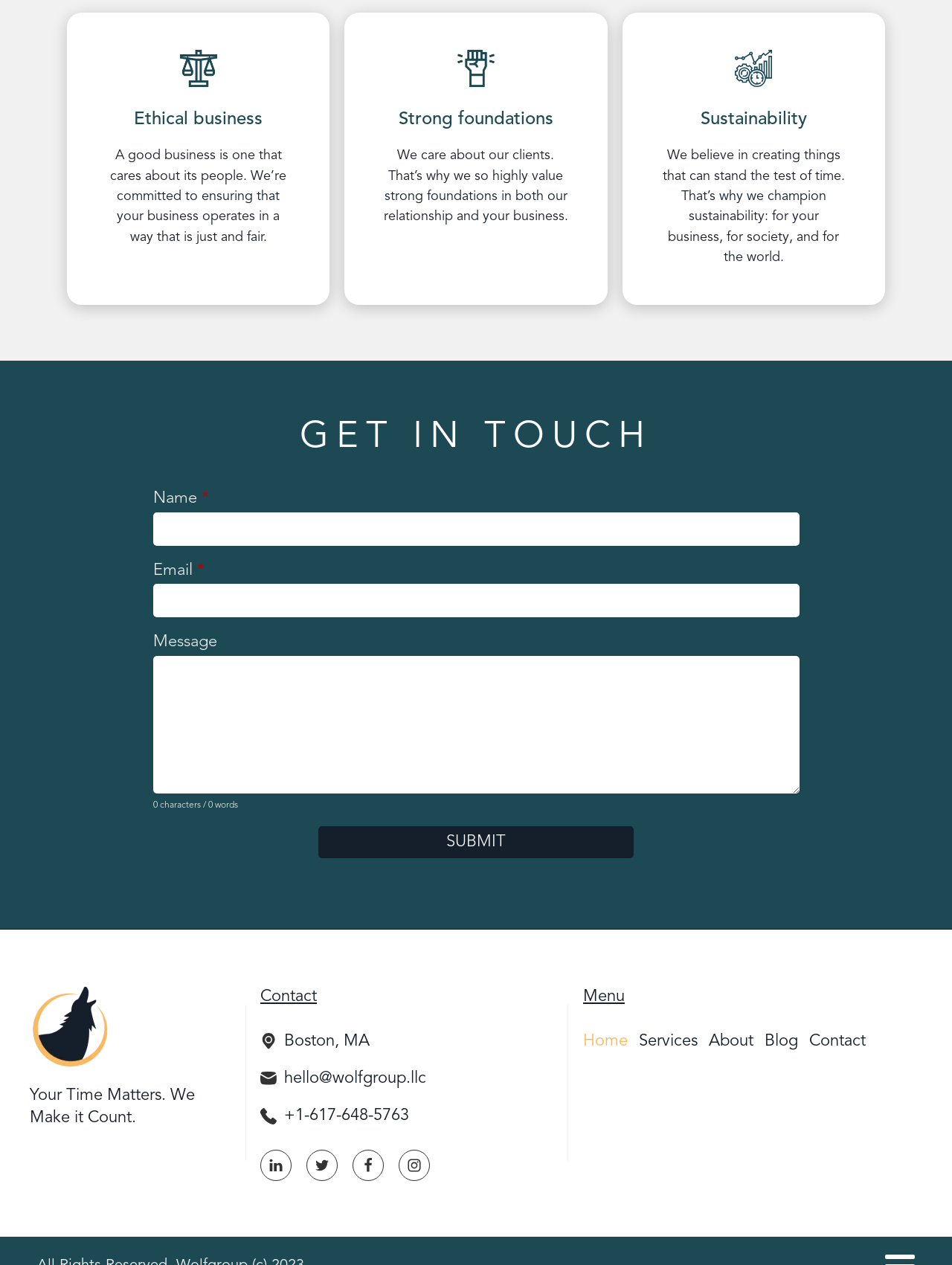Give a one-word or phrase response to the following question: How many social media links are there?

4